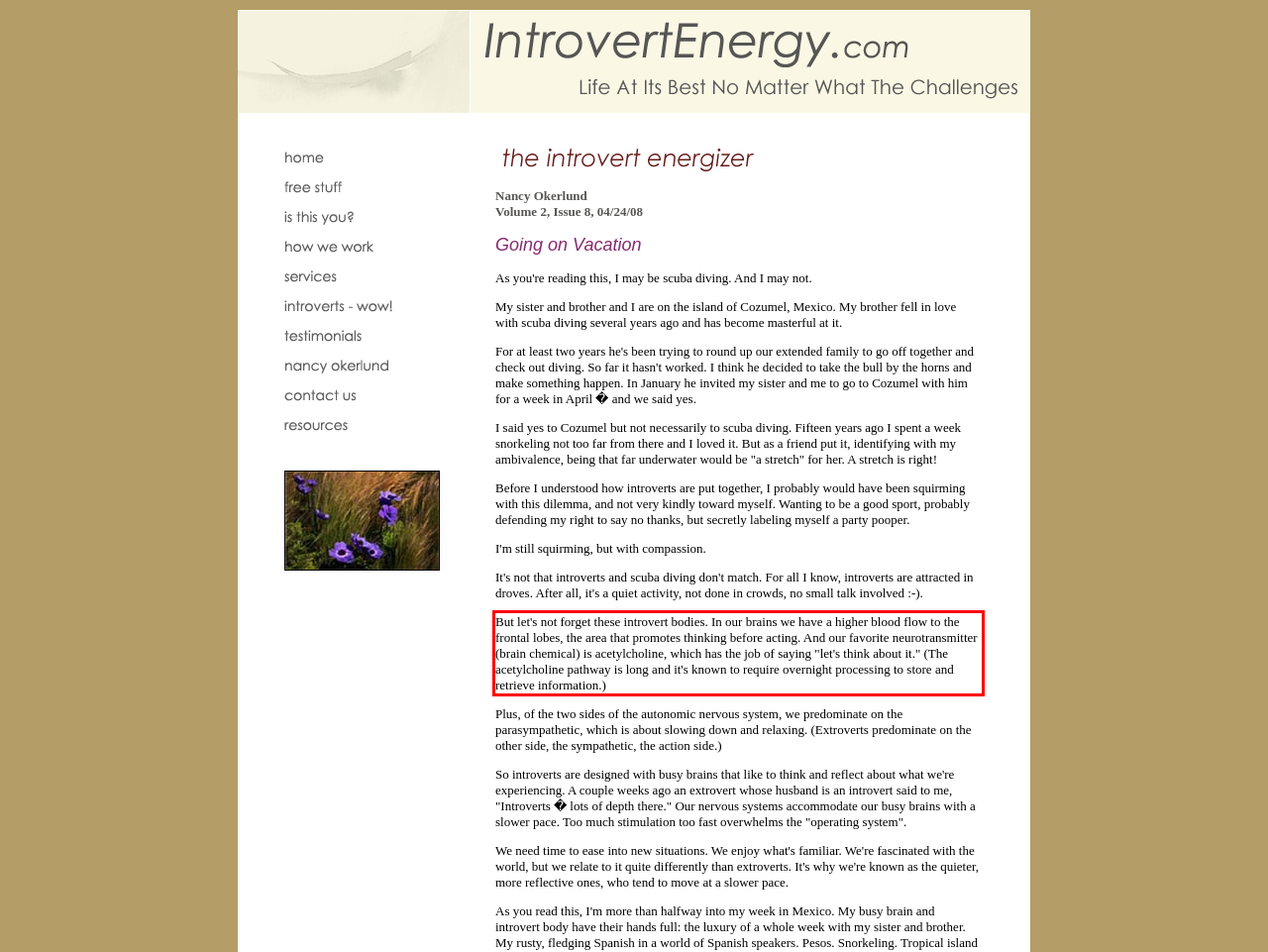Please extract the text content from the UI element enclosed by the red rectangle in the screenshot.

But let's not forget these introvert bodies. In our brains we have a higher blood flow to the frontal lobes, the area that promotes thinking before acting. And our favorite neurotransmitter (brain chemical) is acetylcholine, which has the job of saying "let's think about it." (The acetylcholine pathway is long and it's known to require overnight processing to store and retrieve information.)